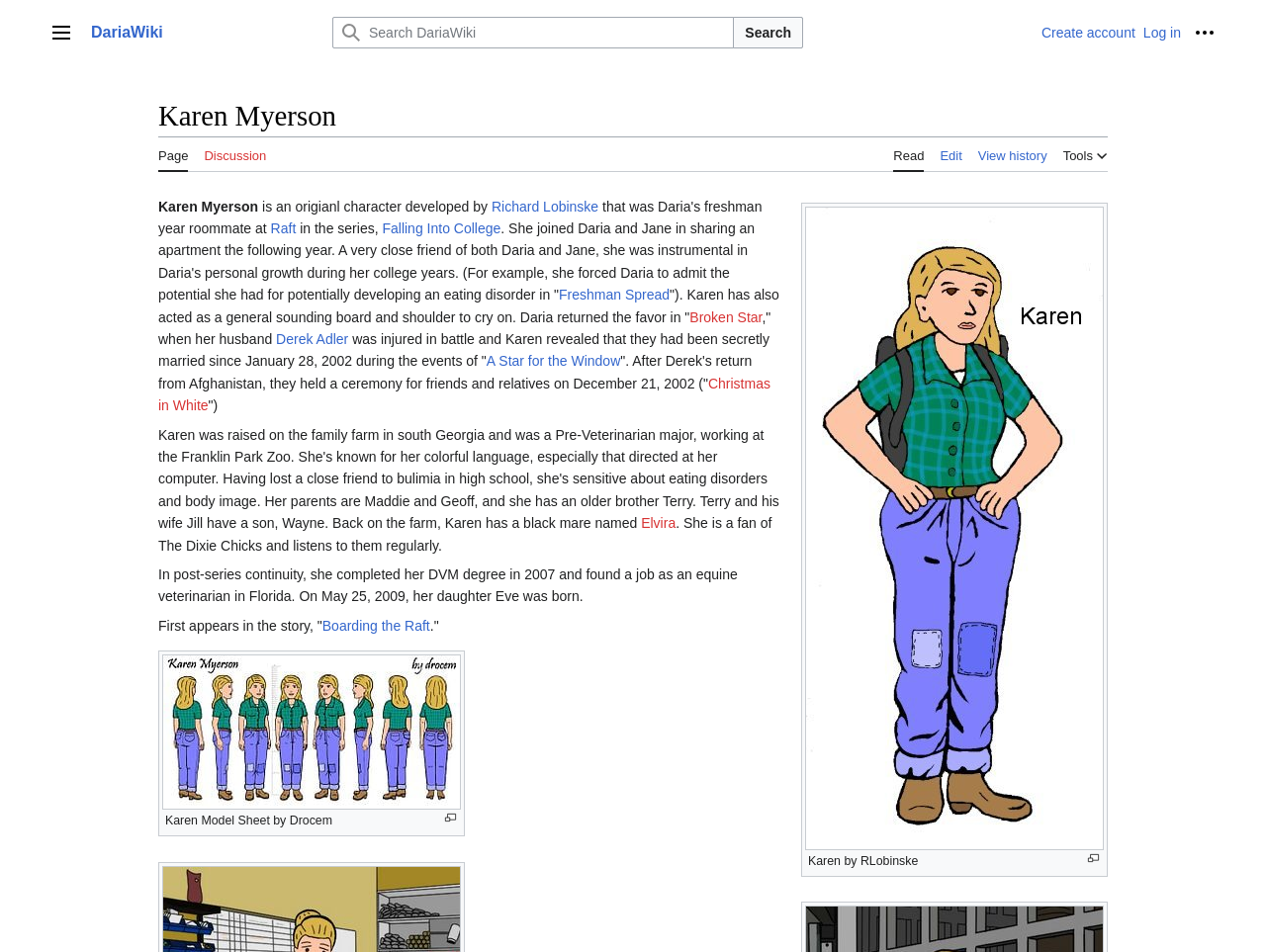Could you indicate the bounding box coordinates of the region to click in order to complete this instruction: "Log in".

[0.903, 0.026, 0.933, 0.043]